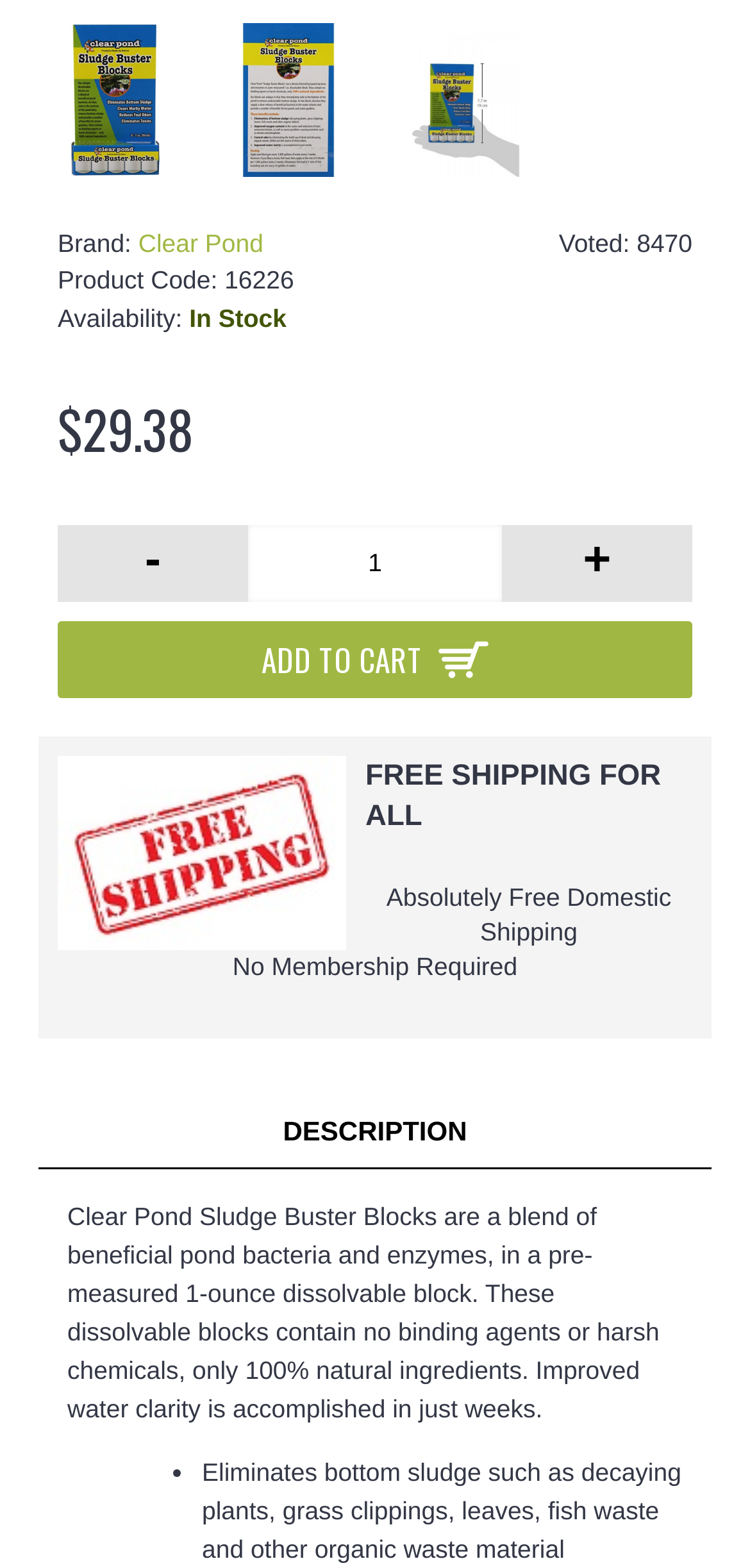Answer the question with a brief word or phrase:
What is the availability of the product?

In Stock